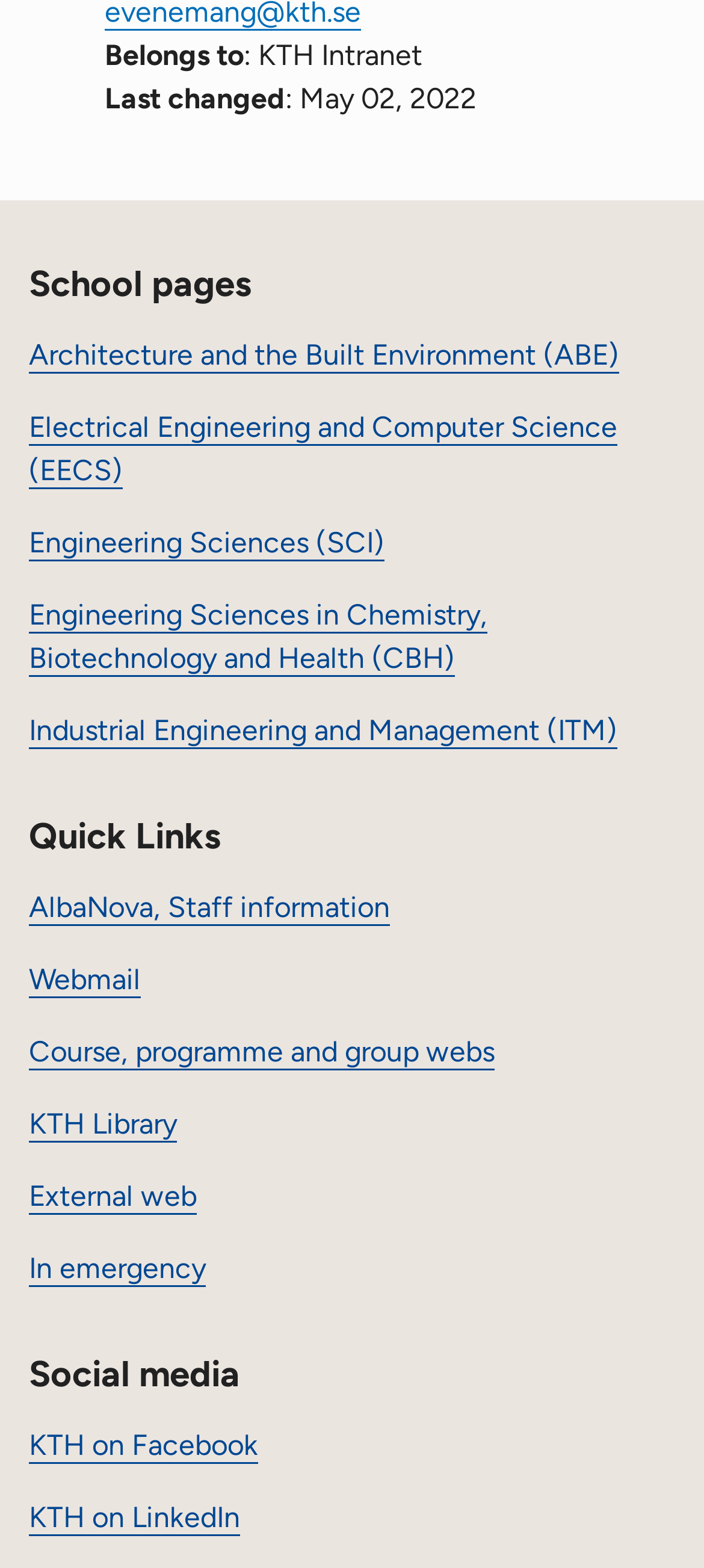What is the name of the university?
Using the screenshot, give a one-word or short phrase answer.

KTH